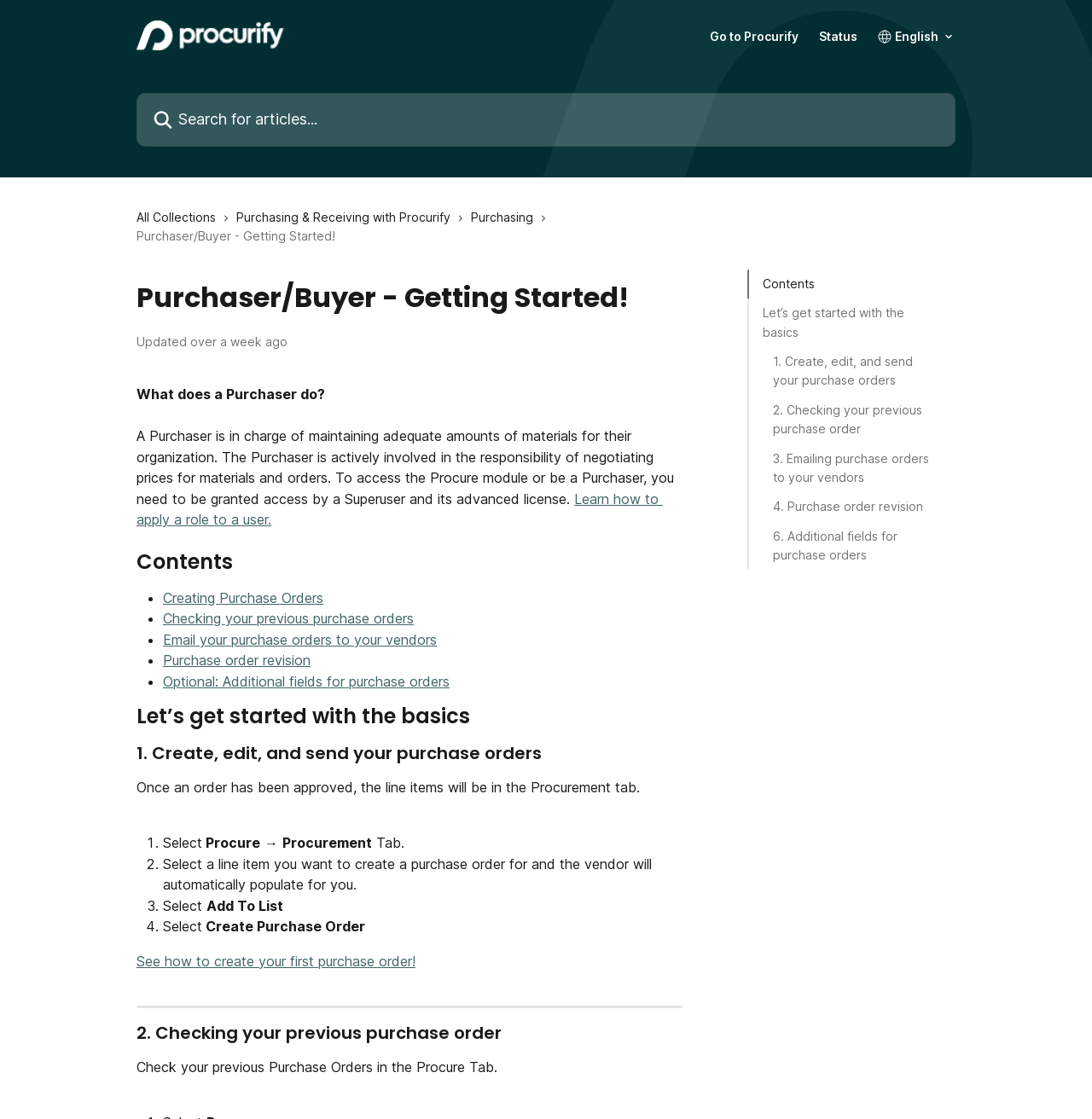What is the first step in creating a purchase order?
Answer the question with a detailed and thorough explanation.

According to the webpage, the first step in creating a purchase order is to select a line item you want to create a purchase order for, and the vendor will automatically populate for you. This is stated in the section '1. Create, edit, and send your purchase orders' which explains the steps to create a purchase order.